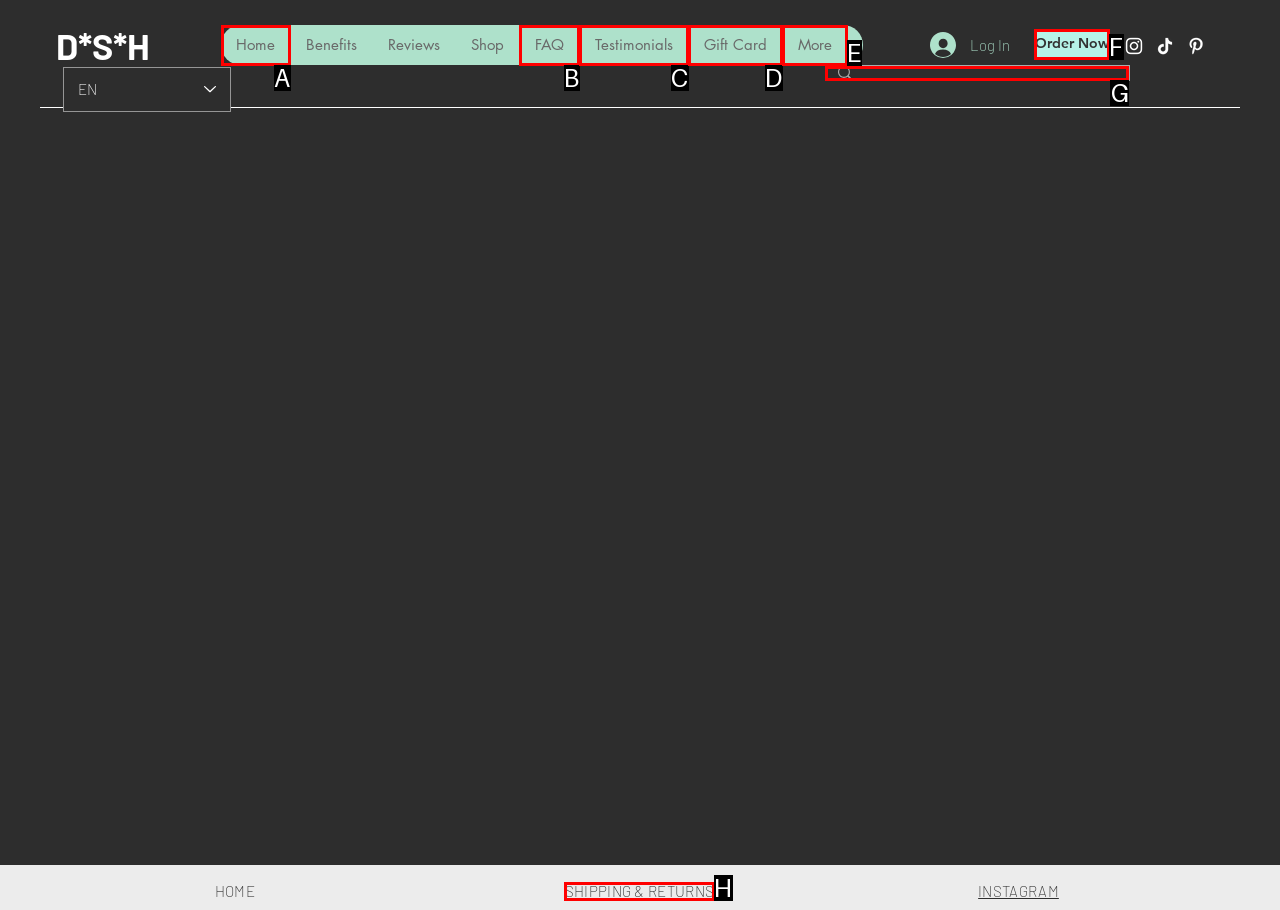Tell me which element should be clicked to achieve the following objective: Search for a product
Reply with the letter of the correct option from the displayed choices.

G